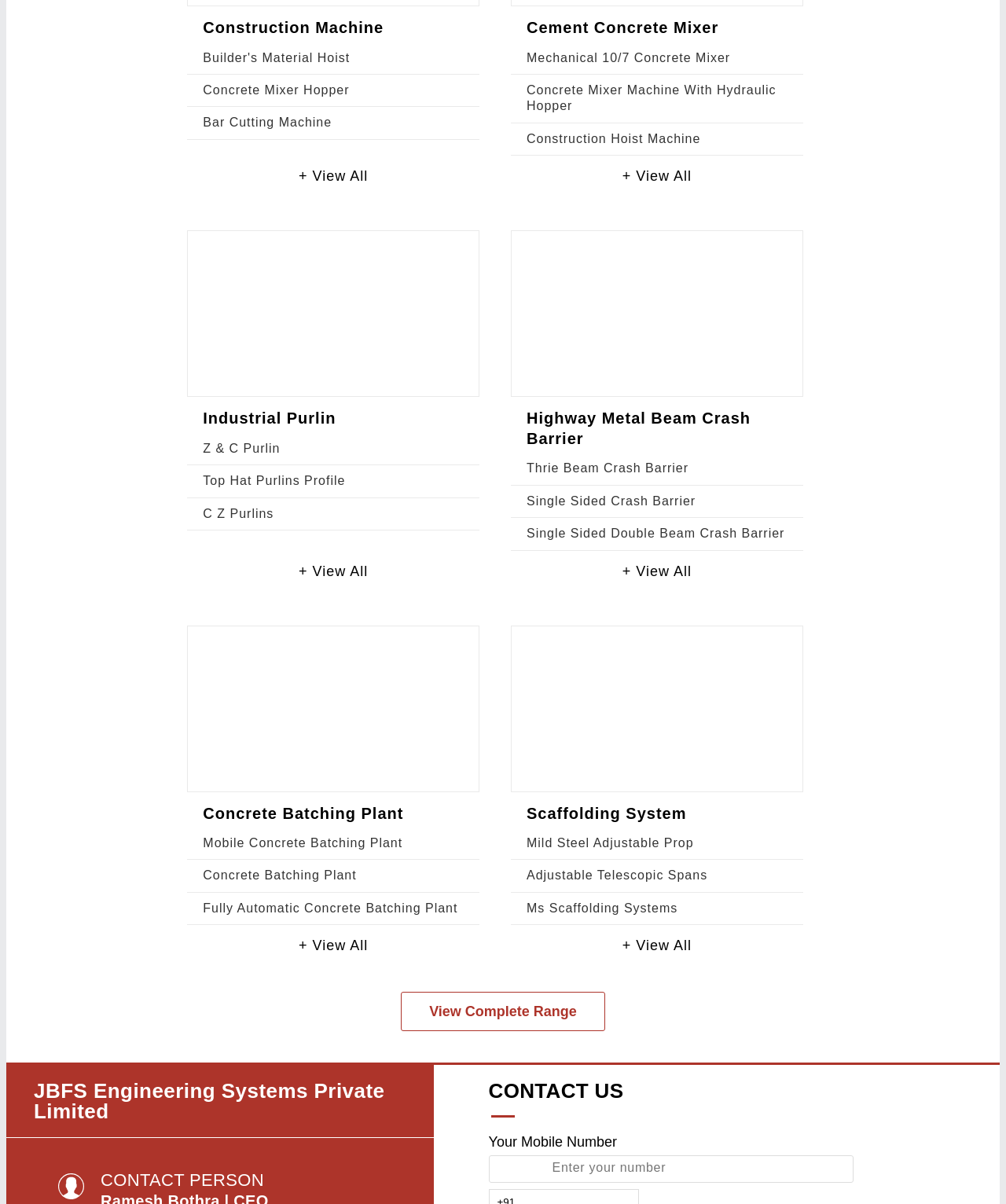Locate the bounding box coordinates of the area to click to fulfill this instruction: "View Complete Range". The bounding box should be presented as four float numbers between 0 and 1, in the order [left, top, right, bottom].

[0.399, 0.824, 0.601, 0.857]